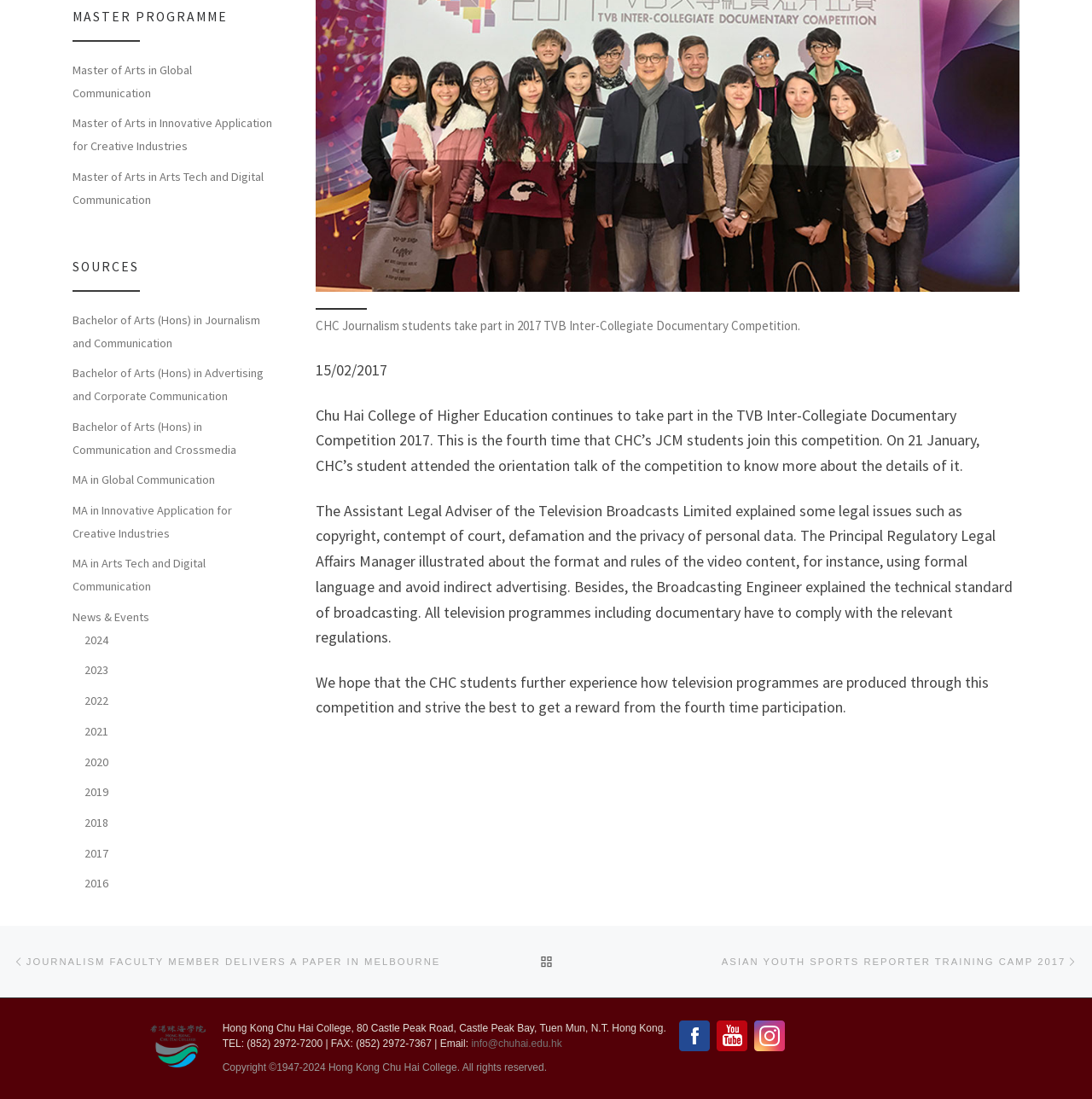Using the format (top-left x, top-left y, bottom-right x, bottom-right y), and given the element description, identify the bounding box coordinates within the screenshot: Back to post list

[0.493, 0.857, 0.507, 0.893]